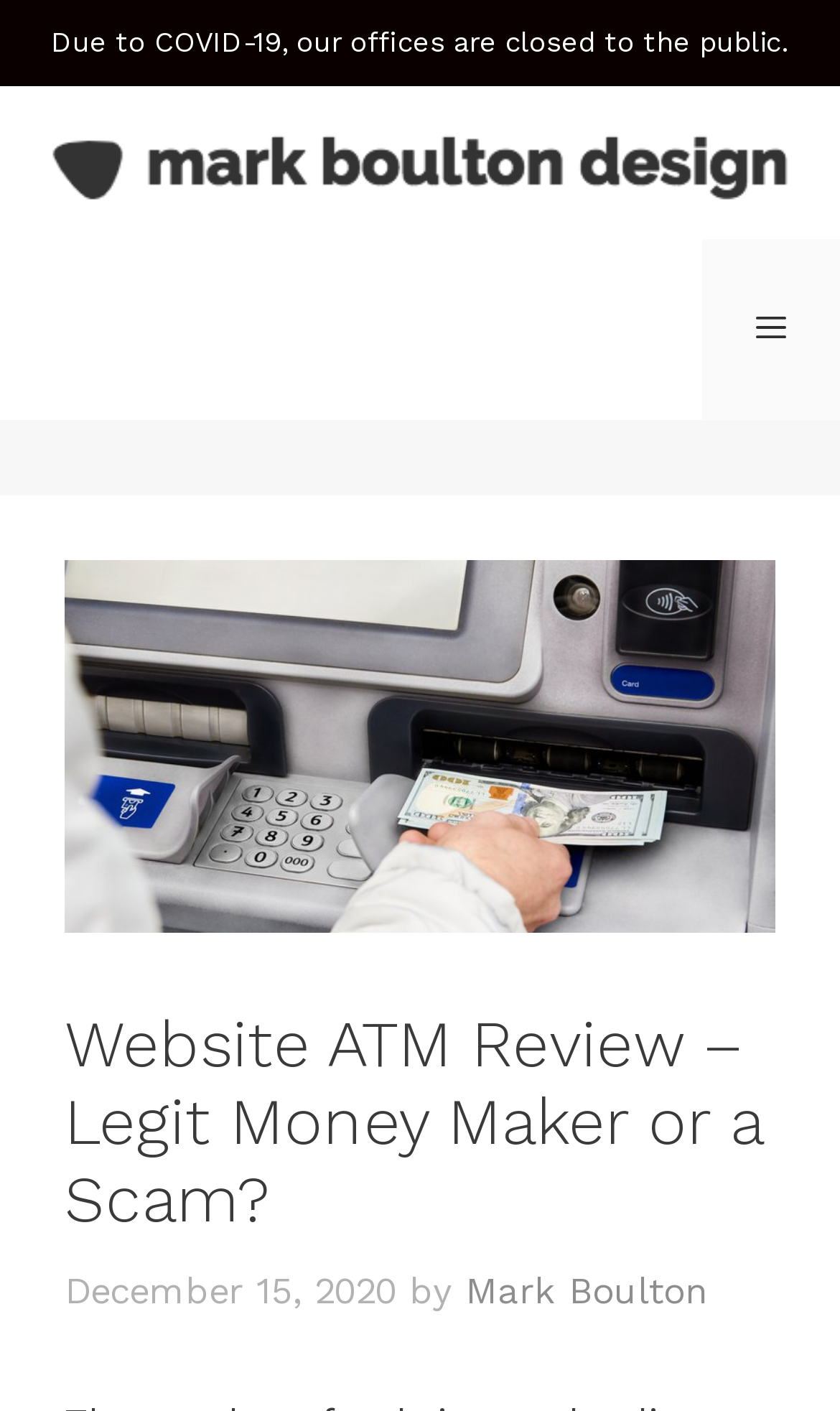Locate the bounding box coordinates of the UI element described by: "alt="Mark Boulton Design"". The bounding box coordinates should consist of four float numbers between 0 and 1, i.e., [left, top, right, bottom].

[0.0, 0.097, 1.0, 0.127]